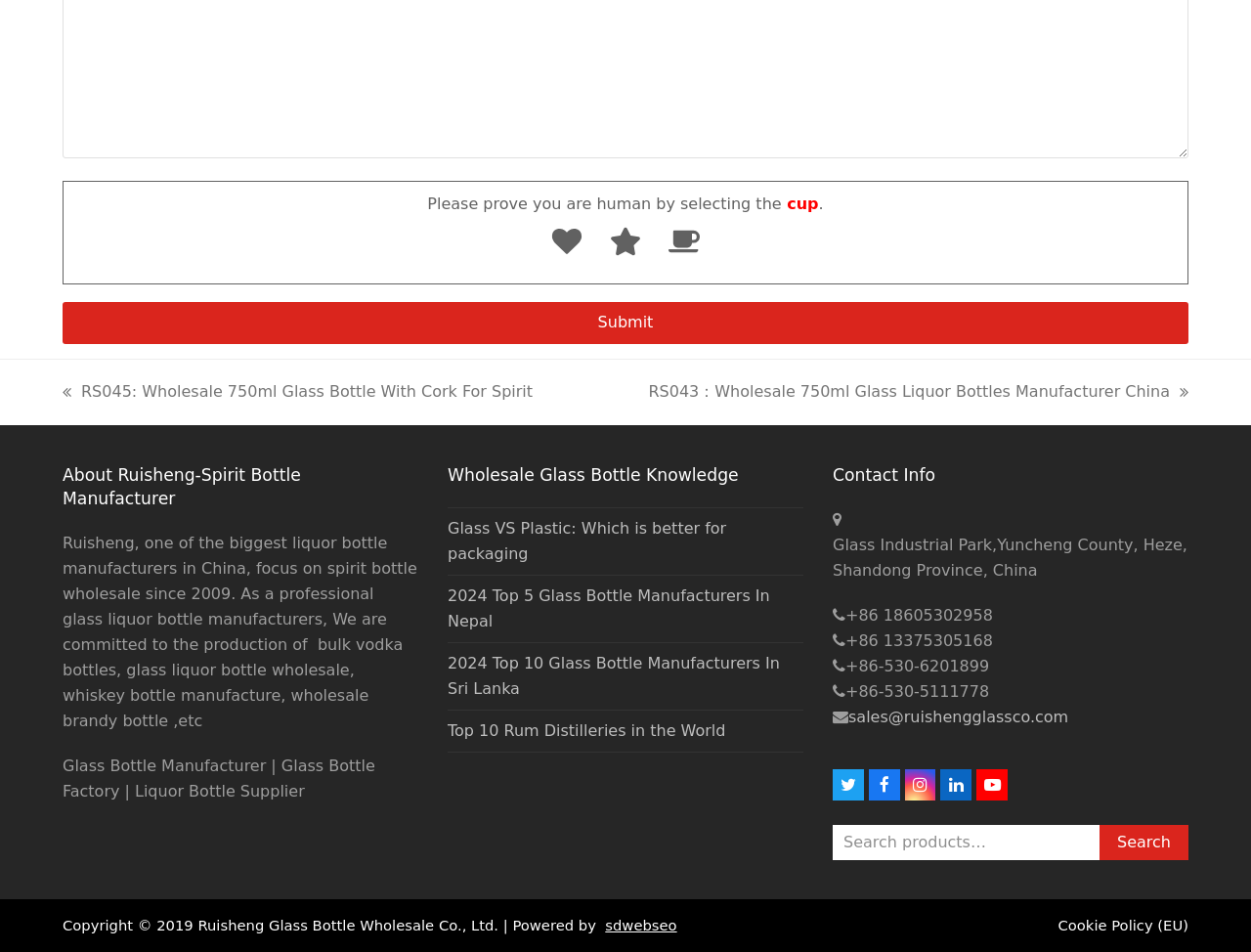What is the company's location?
Look at the image and respond to the question as thoroughly as possible.

According to the StaticText element with the text 'Glass Industrial Park,Yuncheng County, Heze, Shandong Province, China', we can determine that the company is located in Heze, Shandong Province, China.